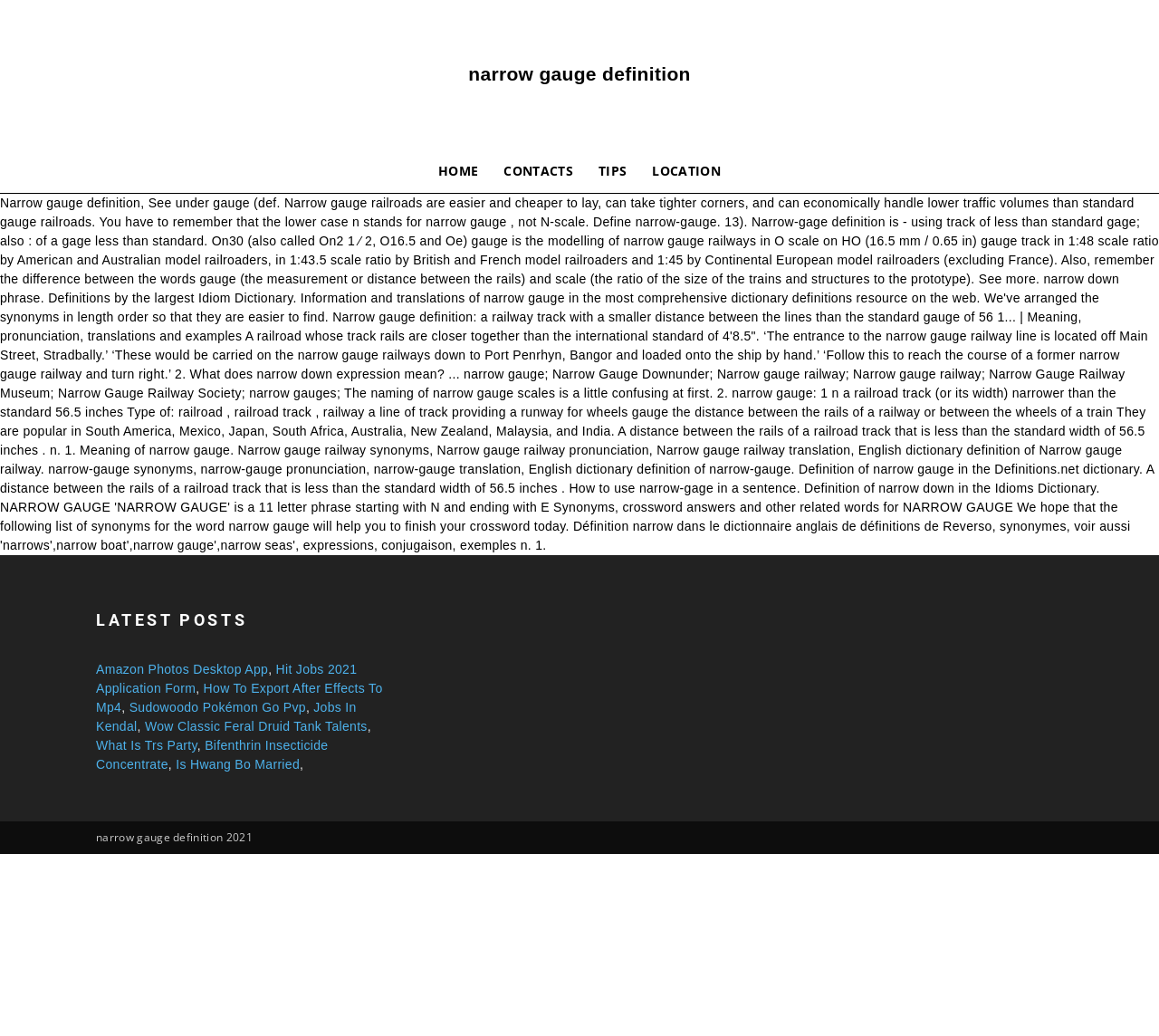Identify the bounding box coordinates for the element you need to click to achieve the following task: "click HOME link". The coordinates must be four float values ranging from 0 to 1, formatted as [left, top, right, bottom].

[0.367, 0.144, 0.424, 0.186]